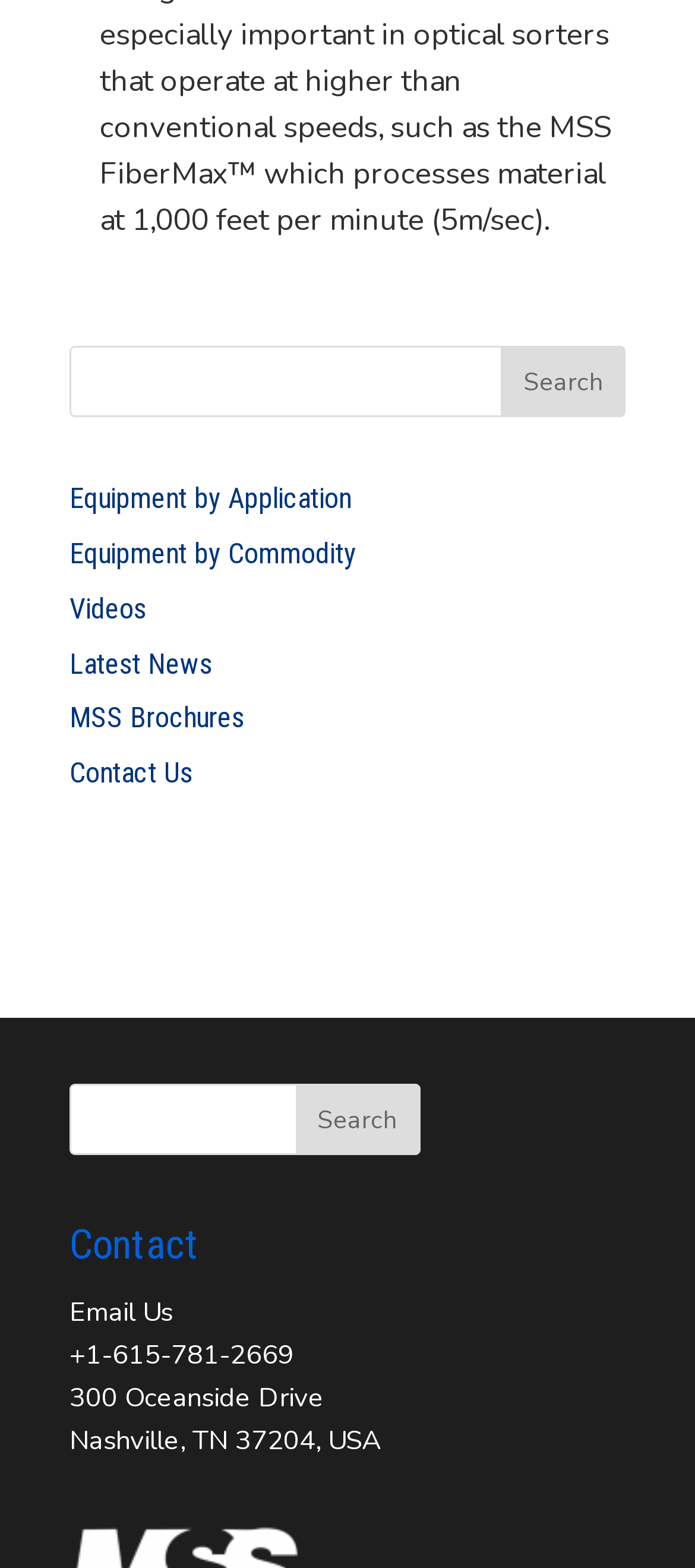Find the bounding box coordinates for the HTML element specified by: "Contact Us".

[0.1, 0.482, 0.277, 0.504]